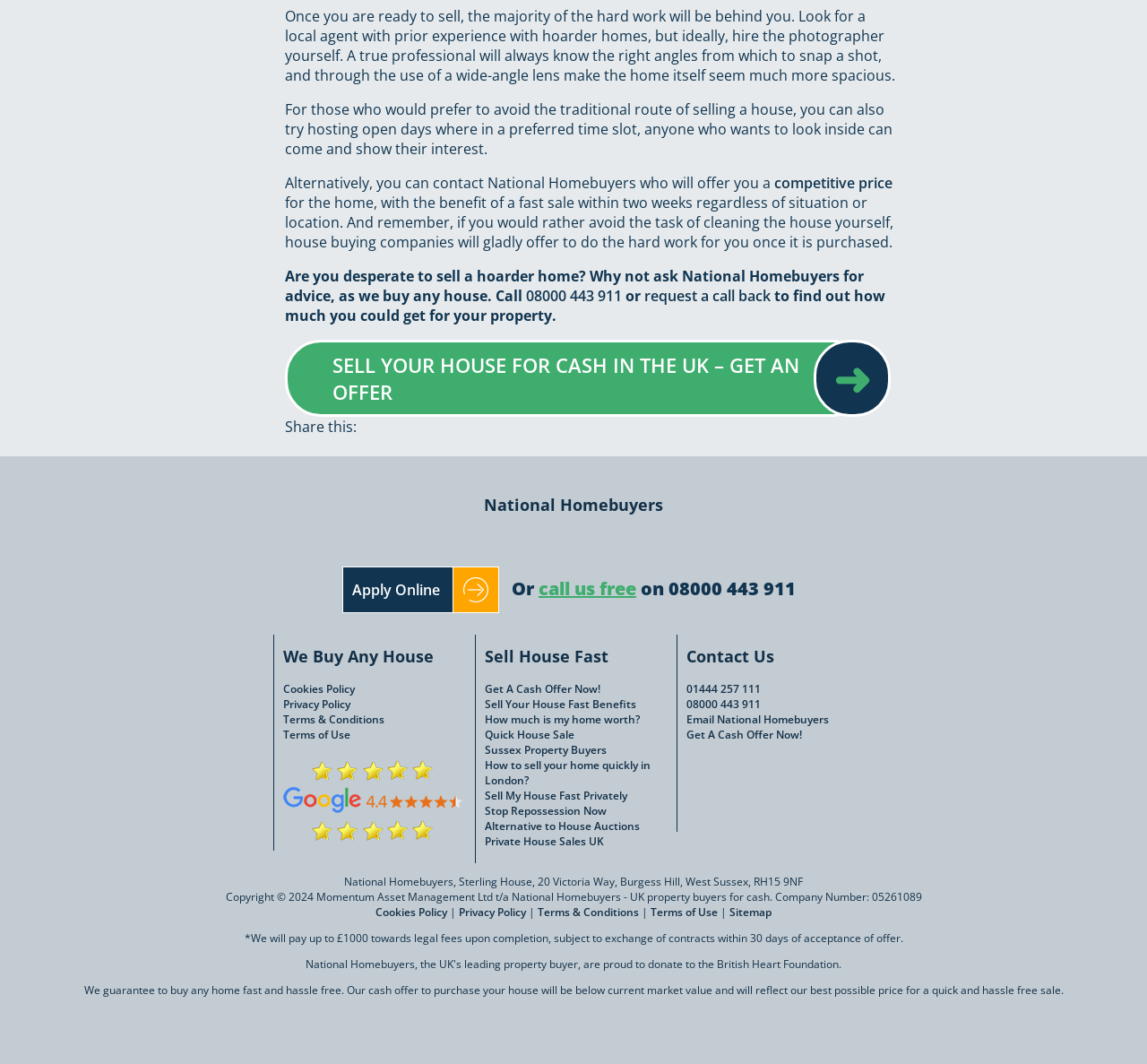Kindly determine the bounding box coordinates of the area that needs to be clicked to fulfill this instruction: "Click 'request a call back'".

[0.561, 0.269, 0.672, 0.287]